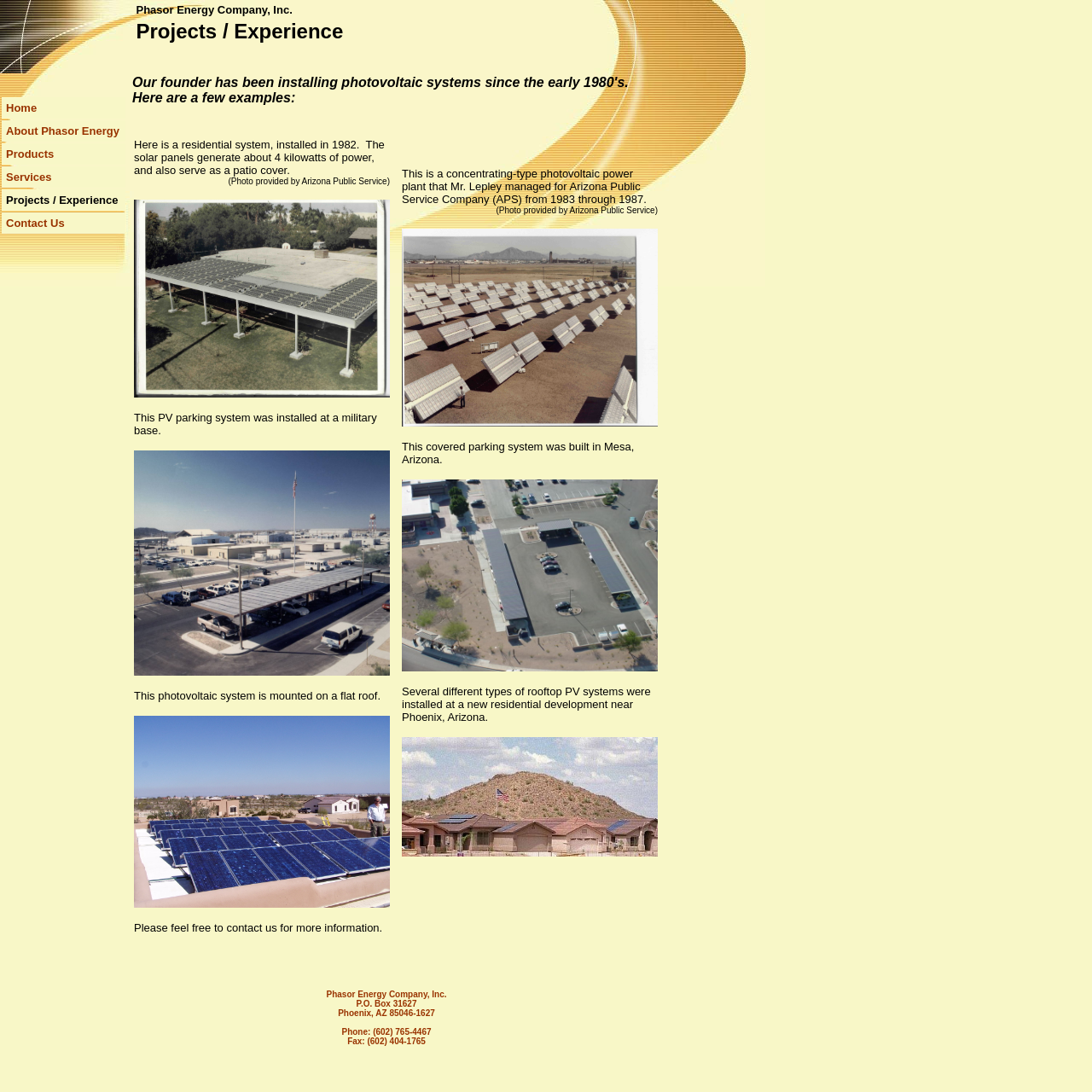Answer the following inquiry with a single word or phrase:
How many types of rooftop PV systems were installed?

Several